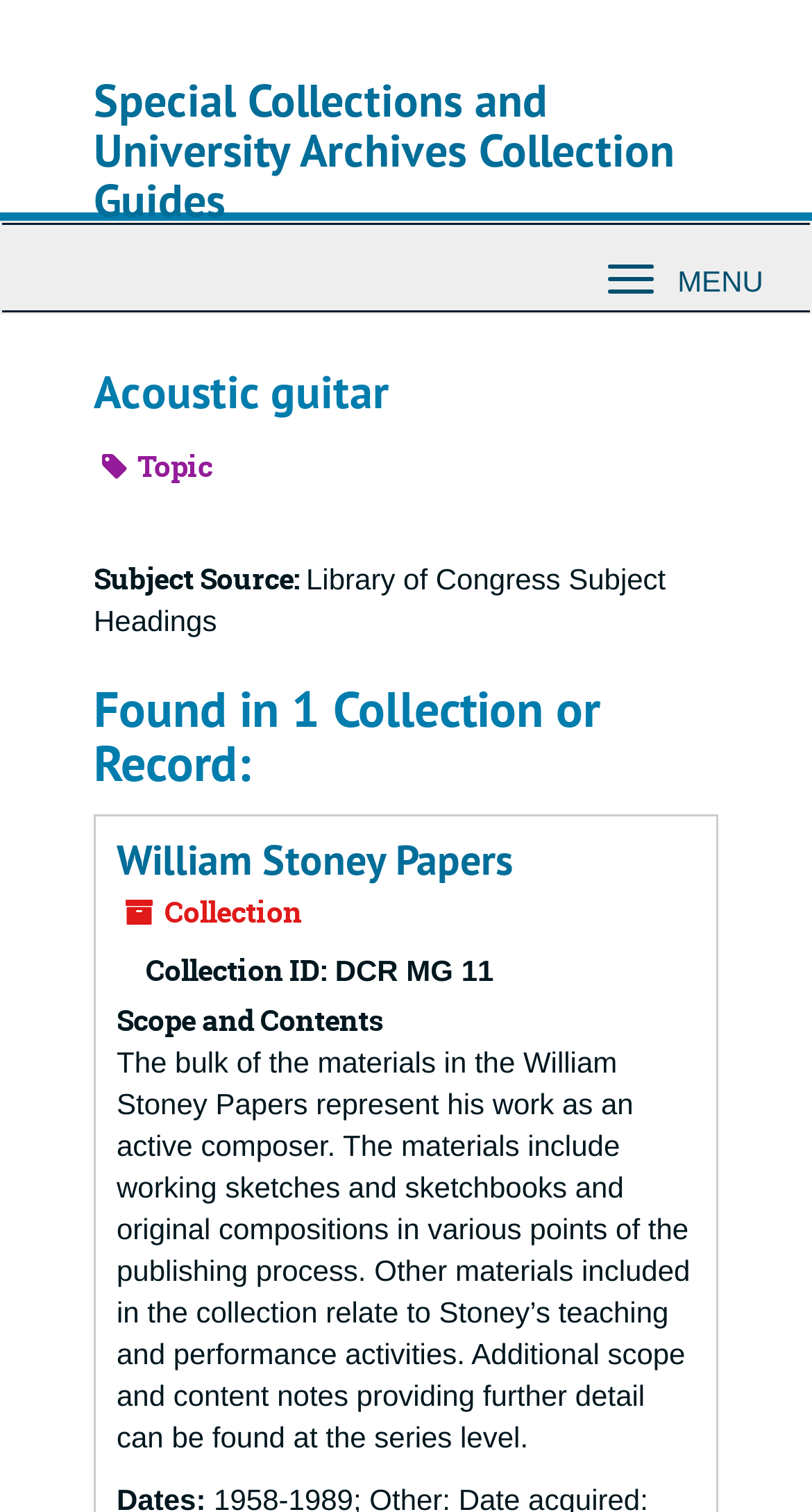What is the name of the composer represented in the collection?
Please provide a single word or phrase as your answer based on the screenshot.

William Stoney